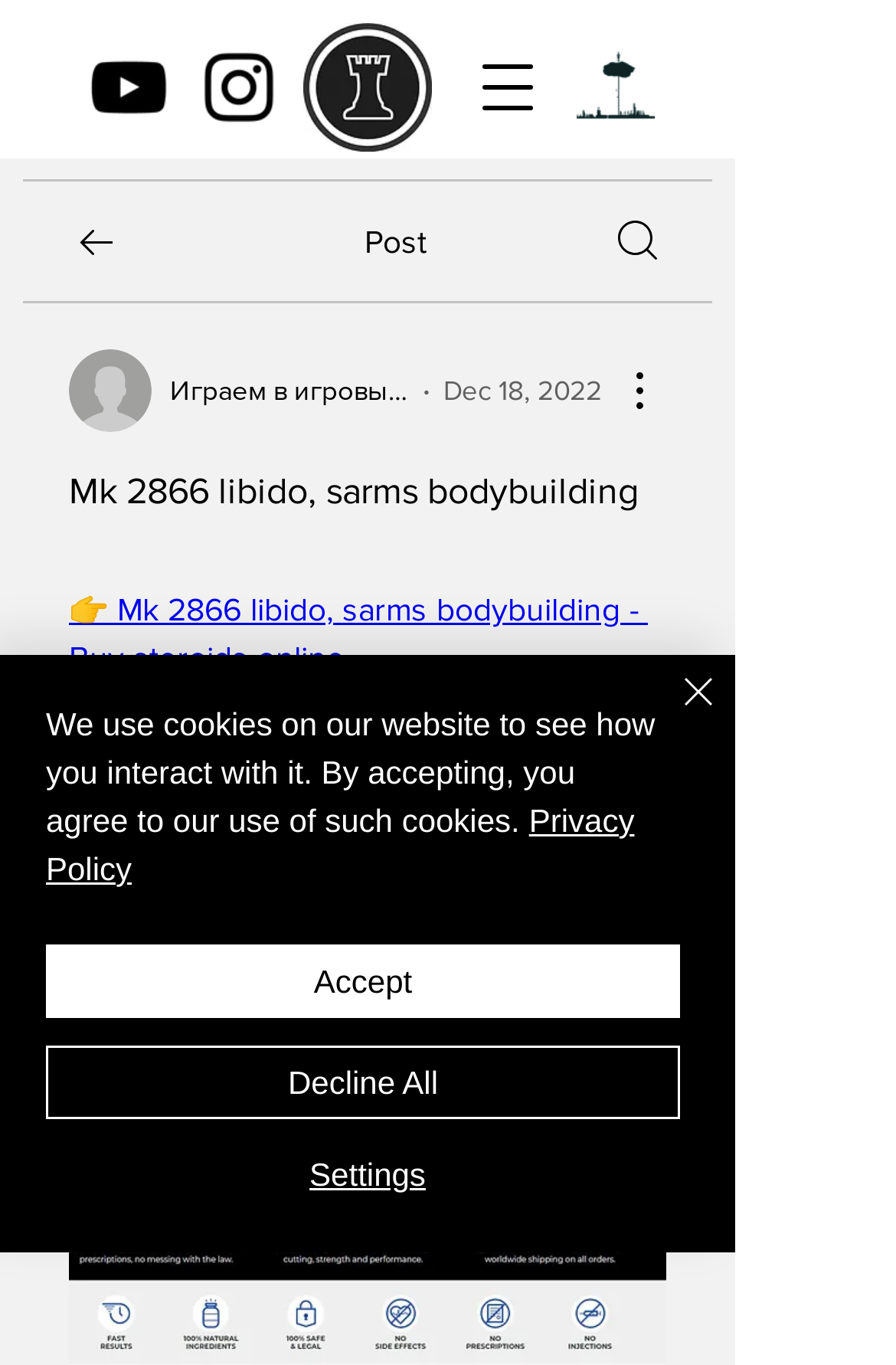Identify the bounding box coordinates of the section that should be clicked to achieve the task described: "View post".

[0.406, 0.163, 0.476, 0.19]